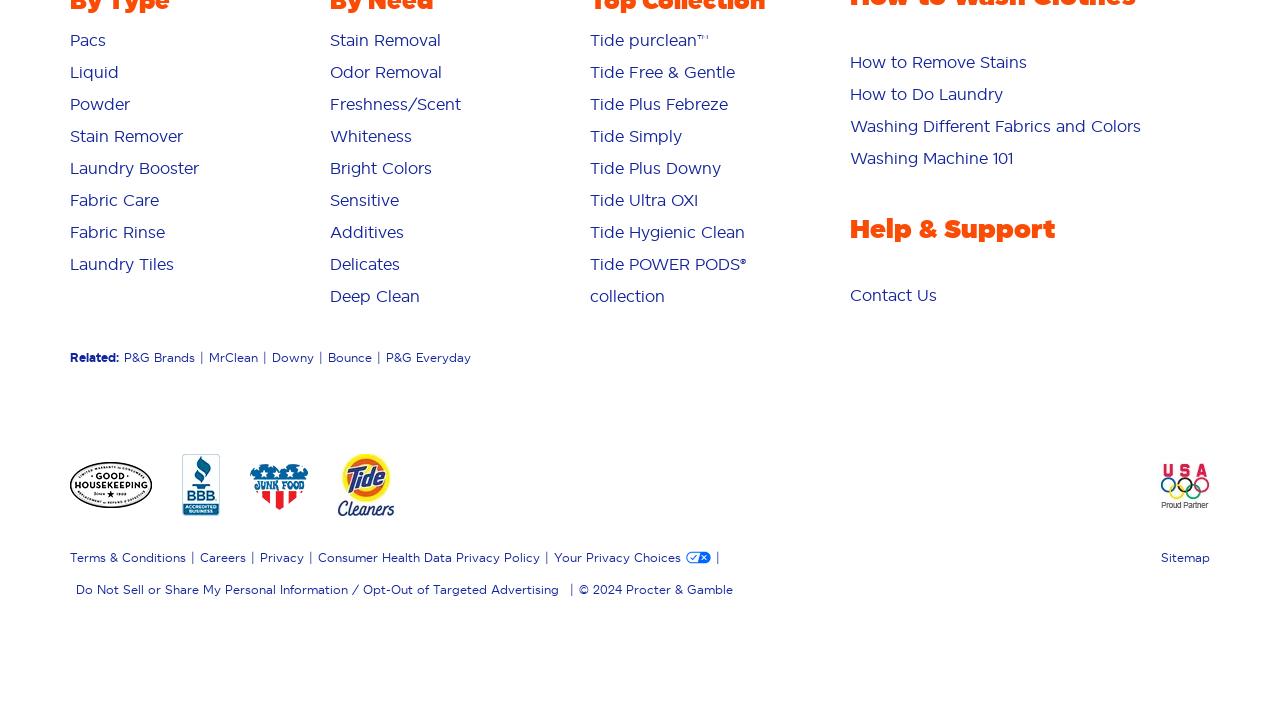Locate the bounding box coordinates of the element to click to perform the following action: 'Learn about How to Remove Stains'. The coordinates should be given as four float values between 0 and 1, in the form of [left, top, right, bottom].

[0.664, 0.073, 0.802, 0.098]